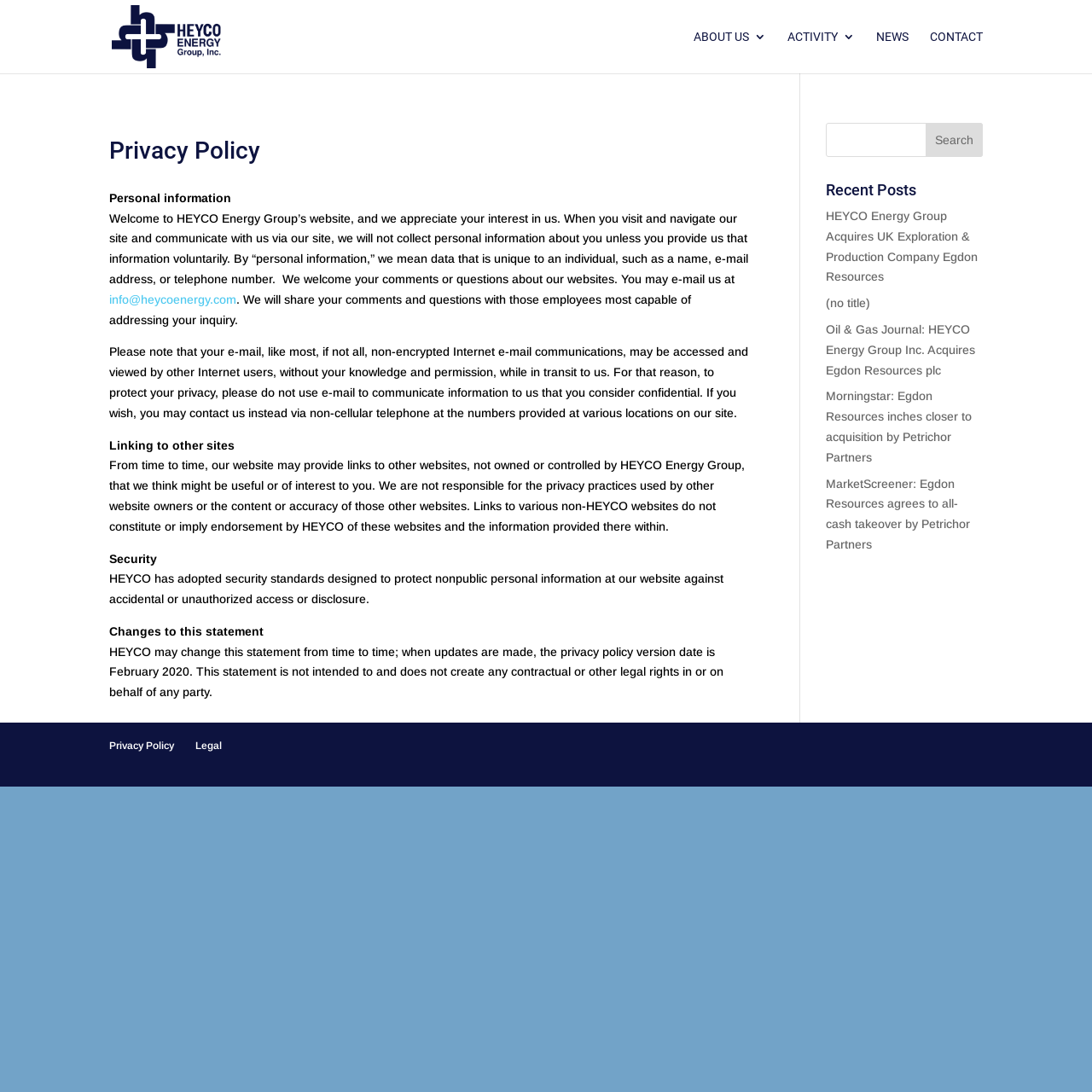Identify the bounding box coordinates of the clickable region necessary to fulfill the following instruction: "Read about Privacy Policy". The bounding box coordinates should be four float numbers between 0 and 1, i.e., [left, top, right, bottom].

[0.1, 0.127, 0.689, 0.157]